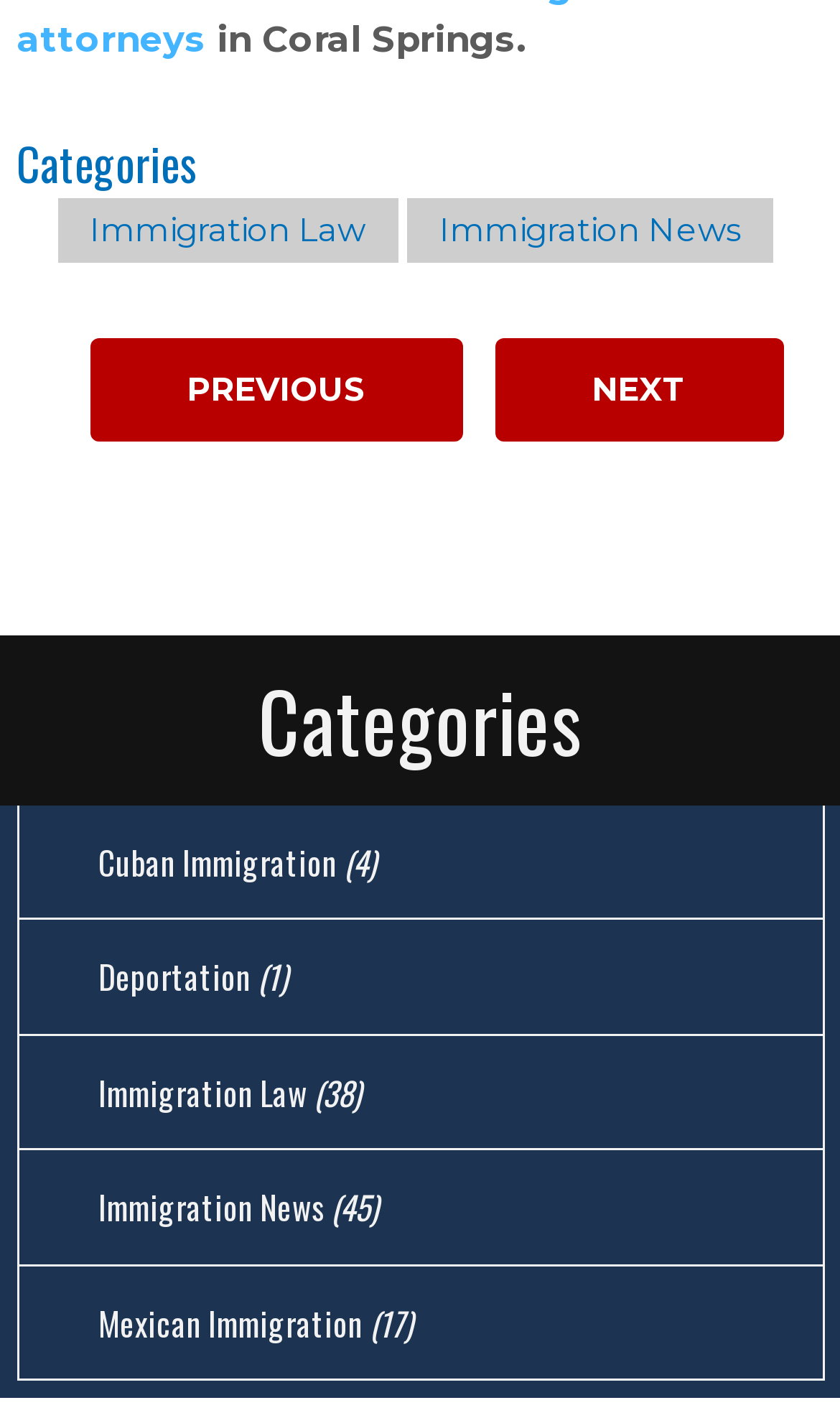How many categories are listed? Please answer the question using a single word or phrase based on the image.

5